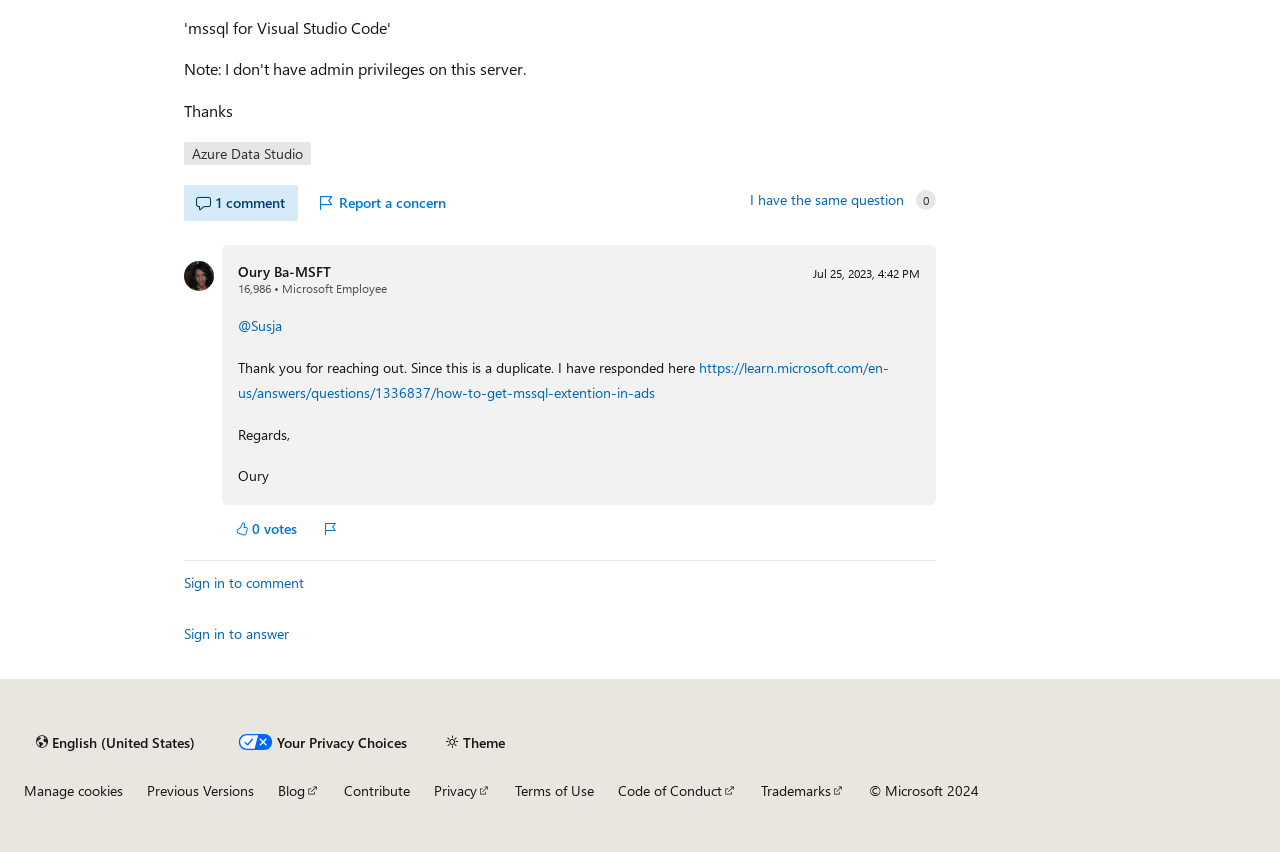Respond with a single word or phrase to the following question: What is the name of the Microsoft employee who responded to the question?

Oury Ba-MSFT